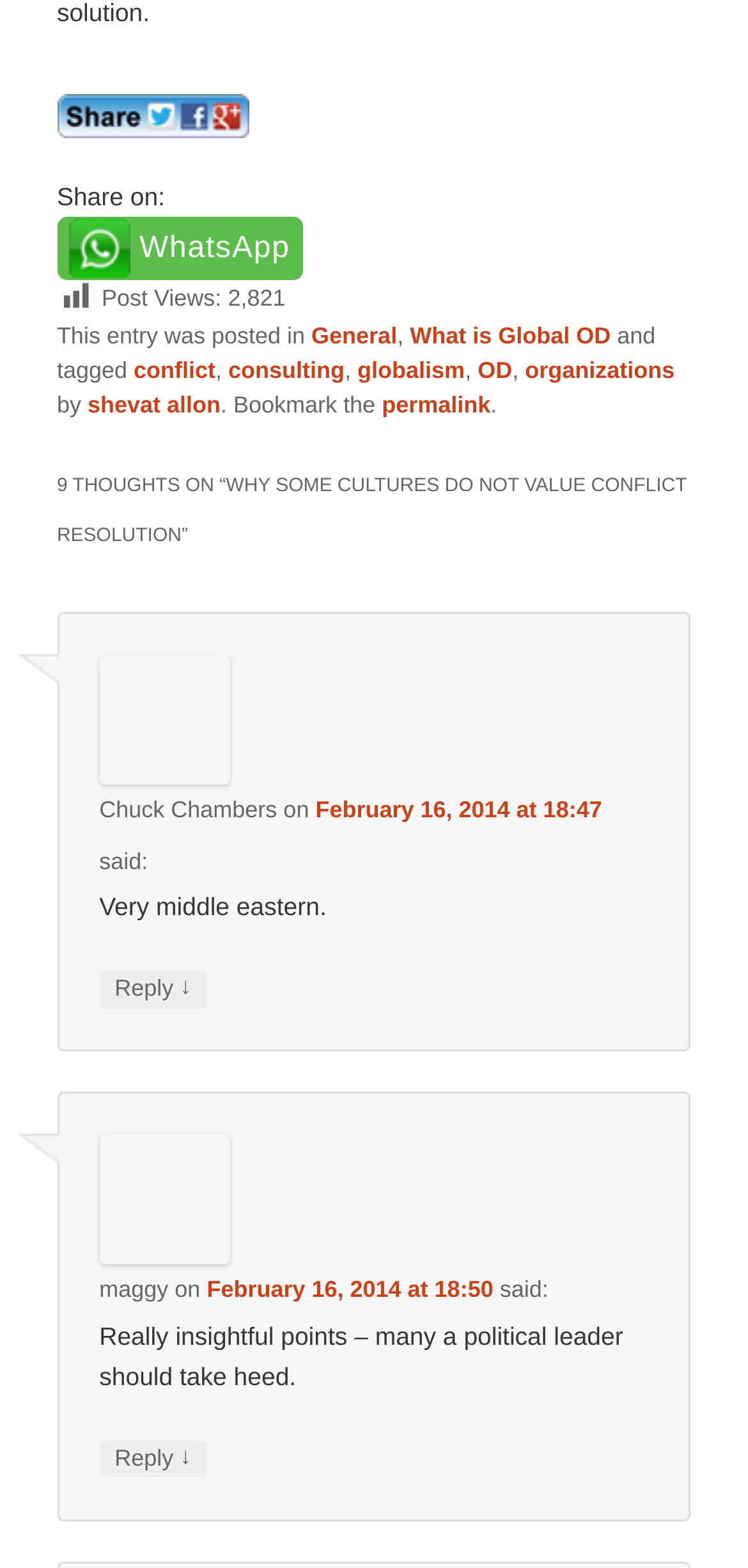Bounding box coordinates are given in the format (top-left x, top-left y, bottom-right x, bottom-right y). All values should be floating point numbers between 0 and 1. Provide the bounding box coordinate for the UI element described as: What is Global OD

[0.548, 0.206, 0.816, 0.223]